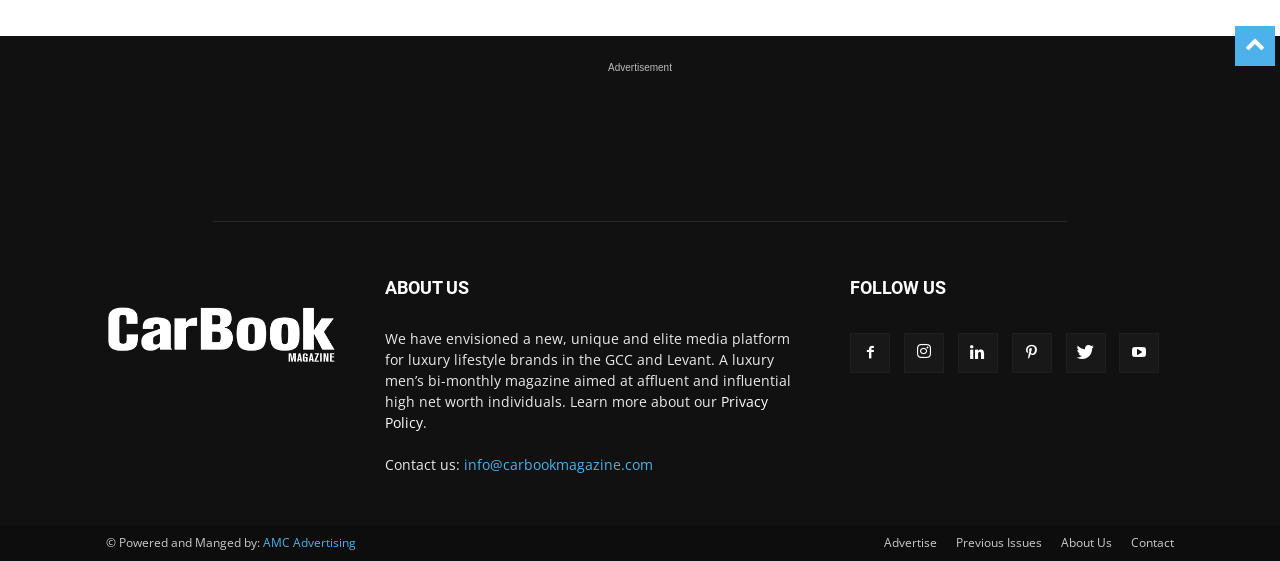Please identify the bounding box coordinates for the region that you need to click to follow this instruction: "Click on the 'About Us' link".

[0.301, 0.494, 0.366, 0.531]